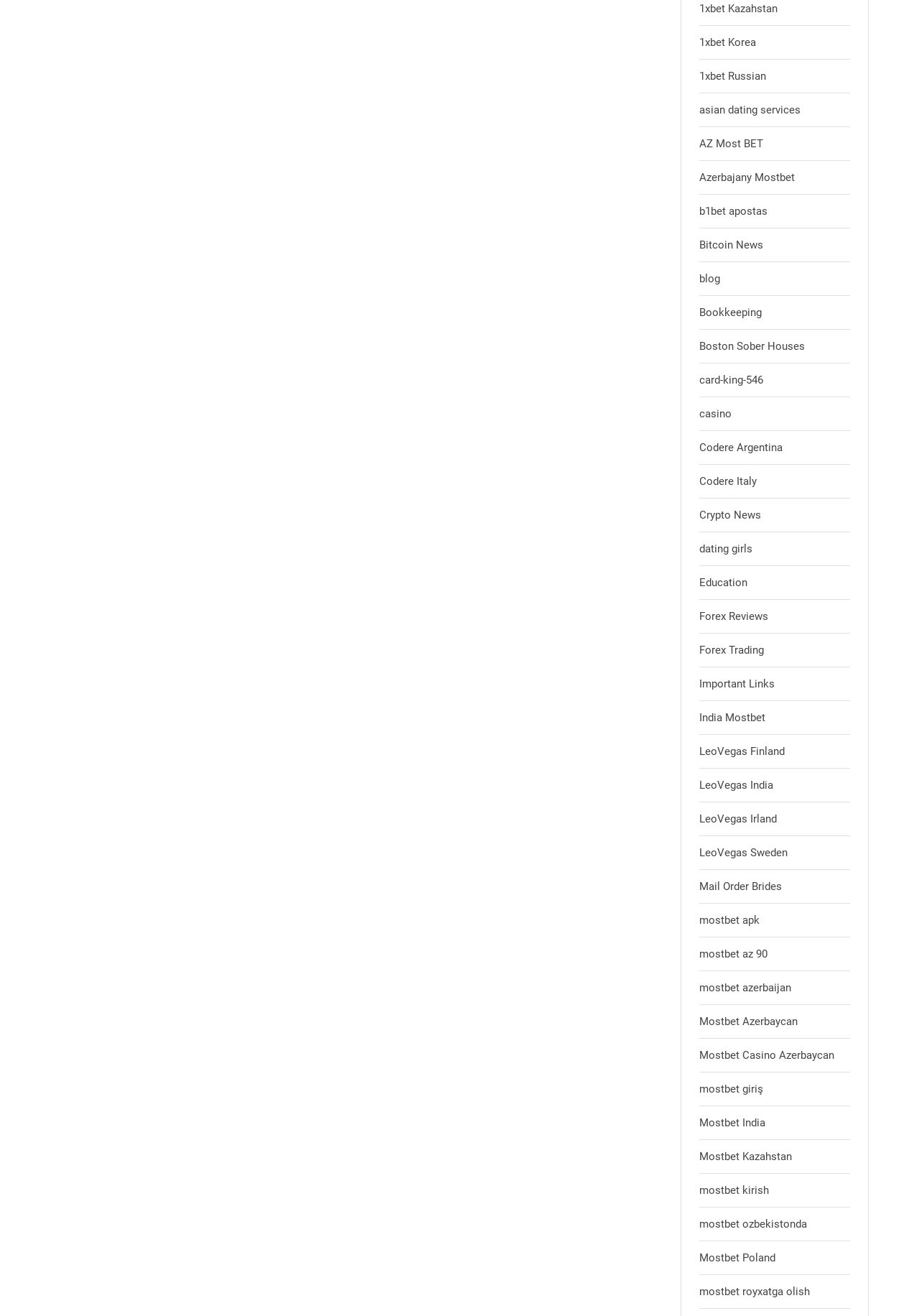Determine the bounding box coordinates of the section to be clicked to follow the instruction: "visit 1xbet Kazakhstan". The coordinates should be given as four float numbers between 0 and 1, formatted as [left, top, right, bottom].

[0.761, 0.002, 0.846, 0.011]